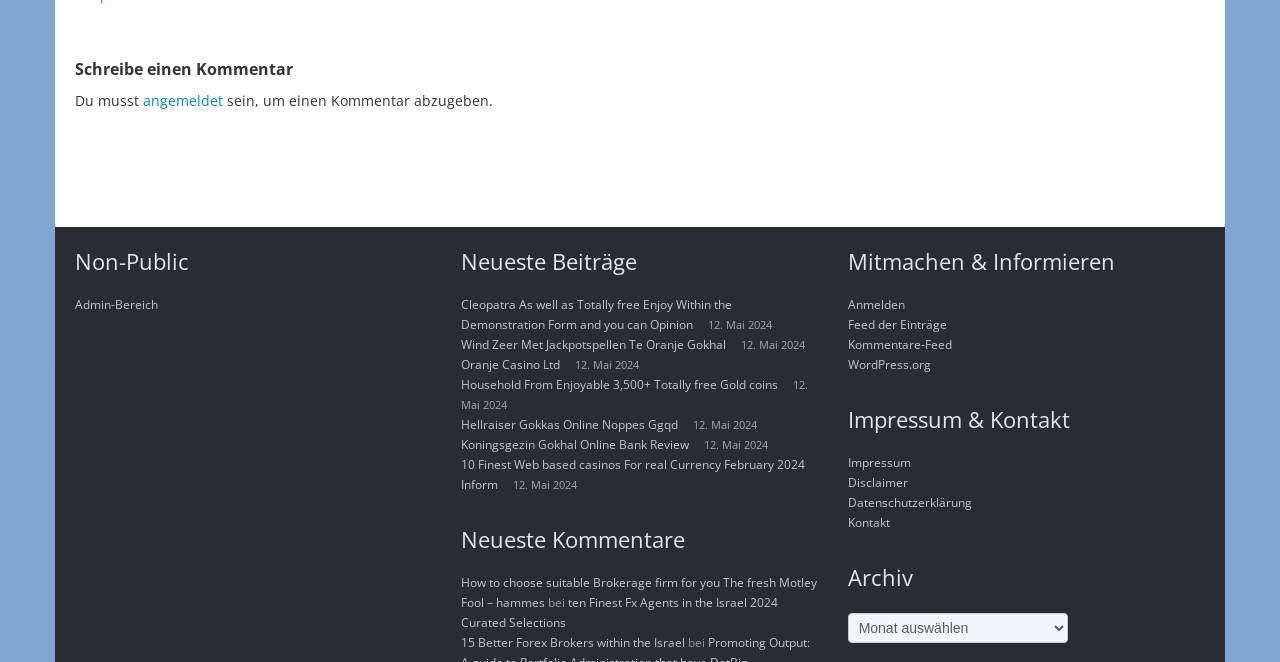Specify the bounding box coordinates for the region that must be clicked to perform the given instruction: "Write a comment".

[0.059, 0.086, 0.715, 0.123]